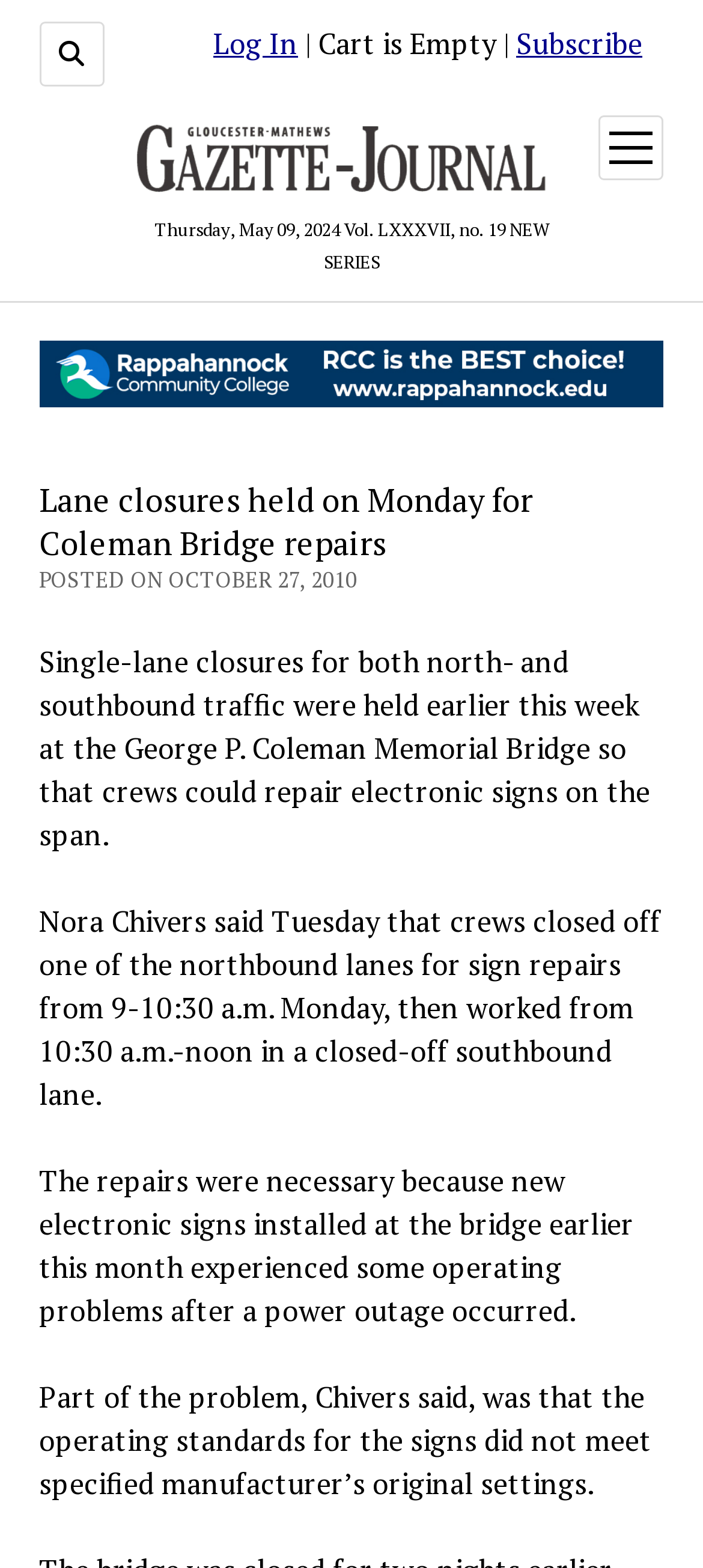How many lanes were closed for repairs?
Provide a detailed answer to the question using information from the image.

I found the number of lanes closed for repairs by reading the article text, which states 'Single-lane closures for both north- and southbound traffic were held earlier this week...'. This suggests that one lane was closed for repairs.